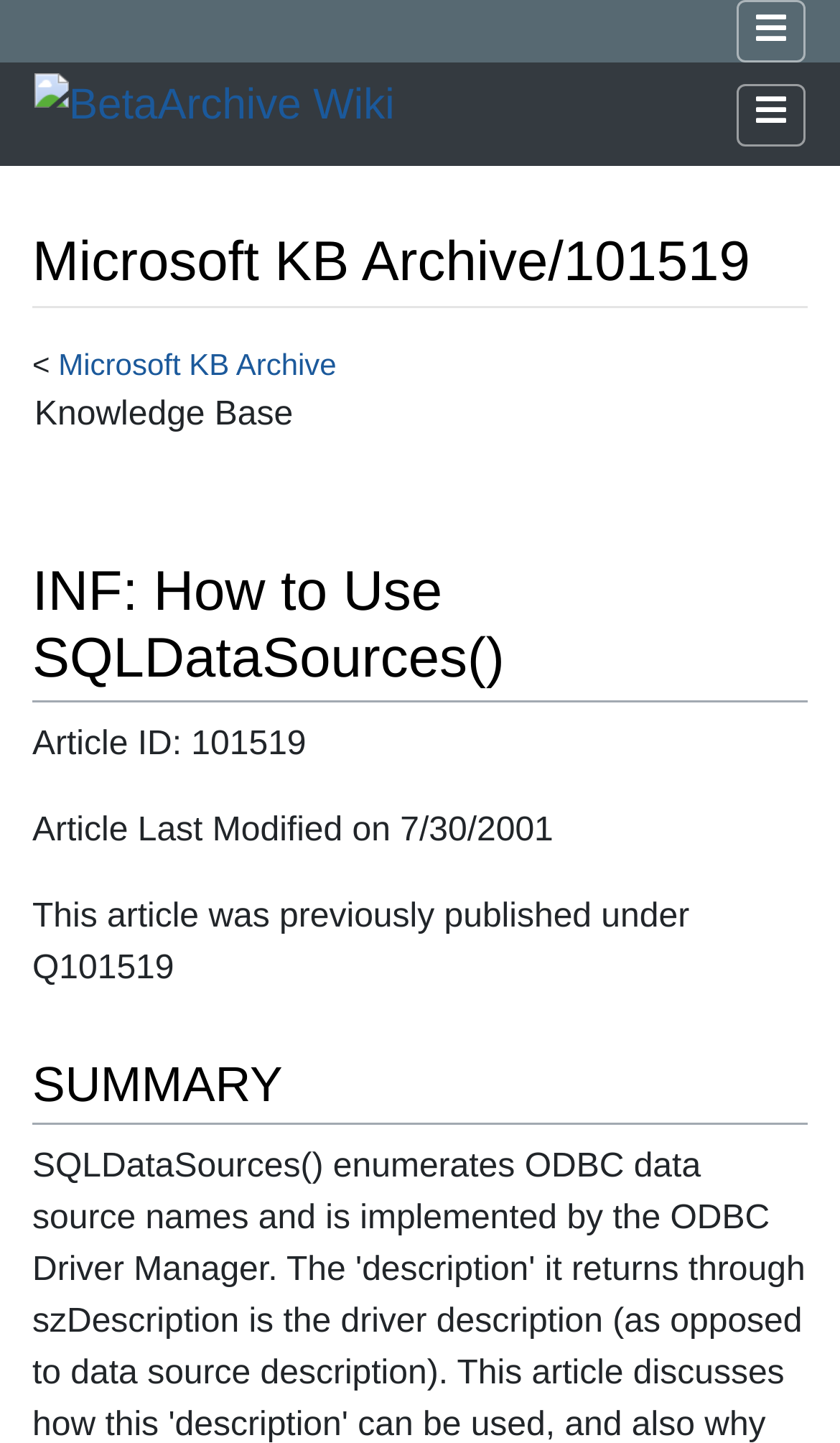Give the bounding box coordinates for the element described by: "title="Visit the main page"".

[0.041, 0.062, 0.47, 0.094]